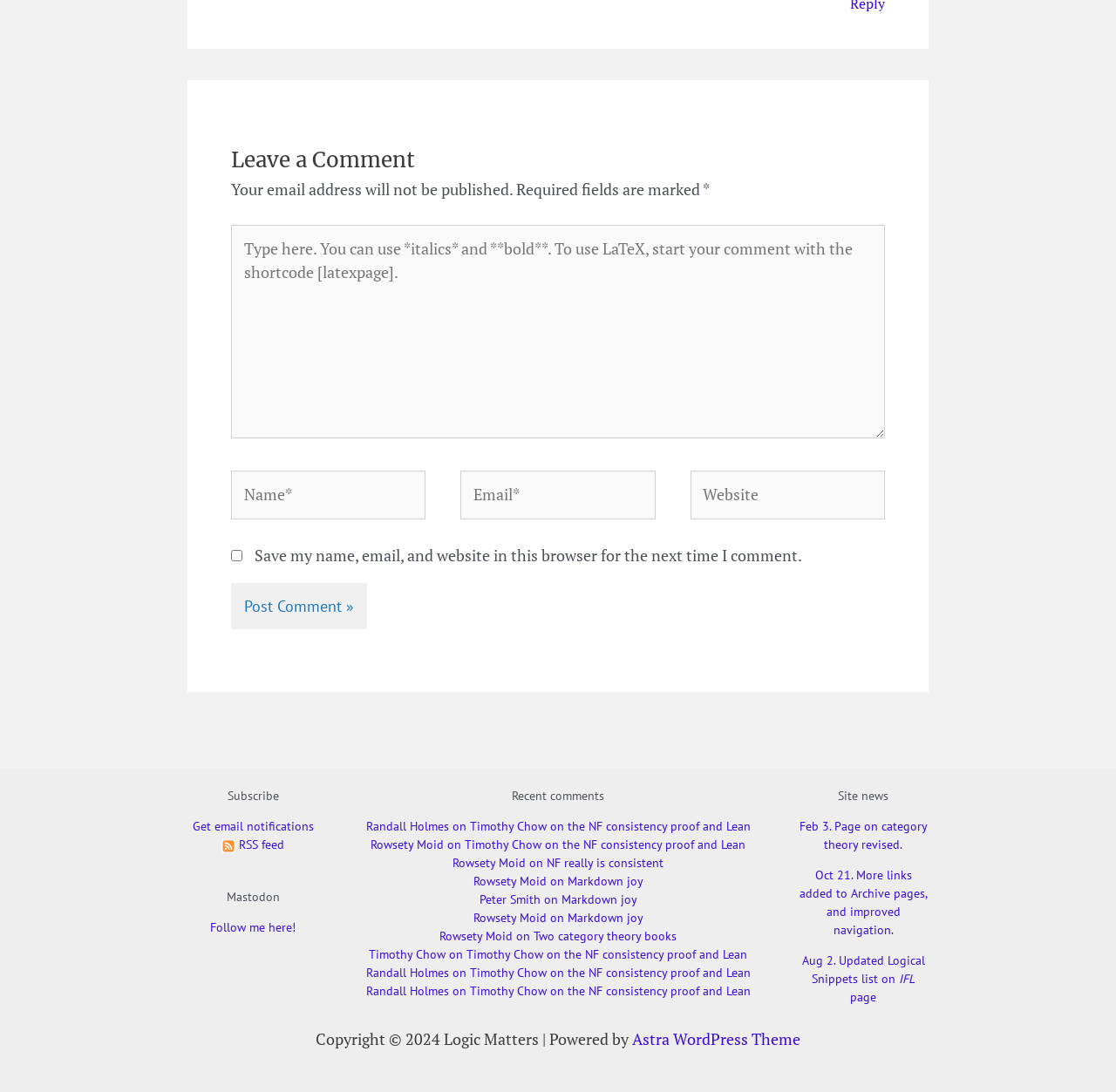Extract the bounding box coordinates of the UI element described: "Randall Holmes". Provide the coordinates in the format [left, top, right, bottom] with values ranging from 0 to 1.

[0.328, 0.884, 0.402, 0.898]